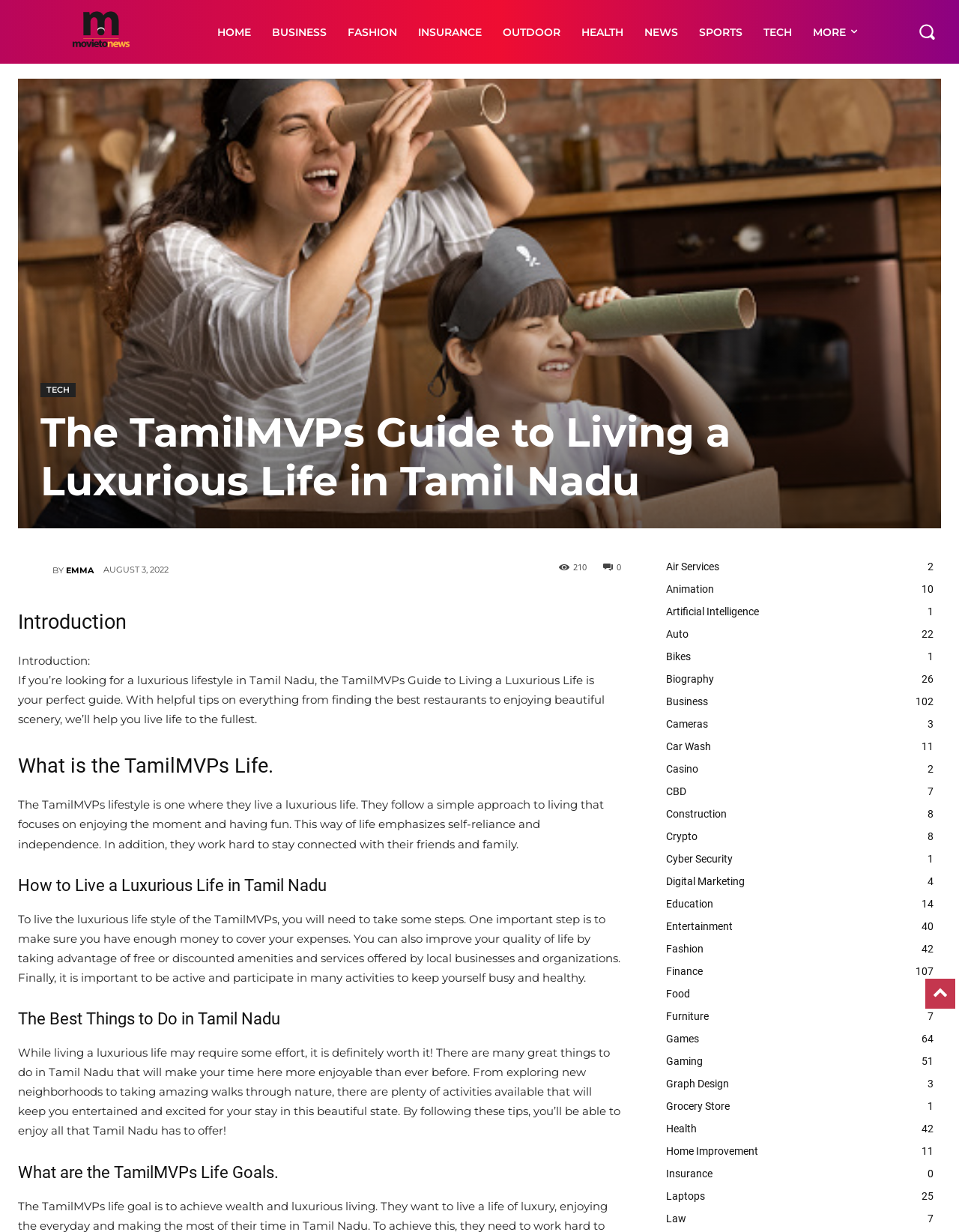Please find the bounding box coordinates of the section that needs to be clicked to achieve this instruction: "Search for something".

[0.951, 0.014, 0.981, 0.038]